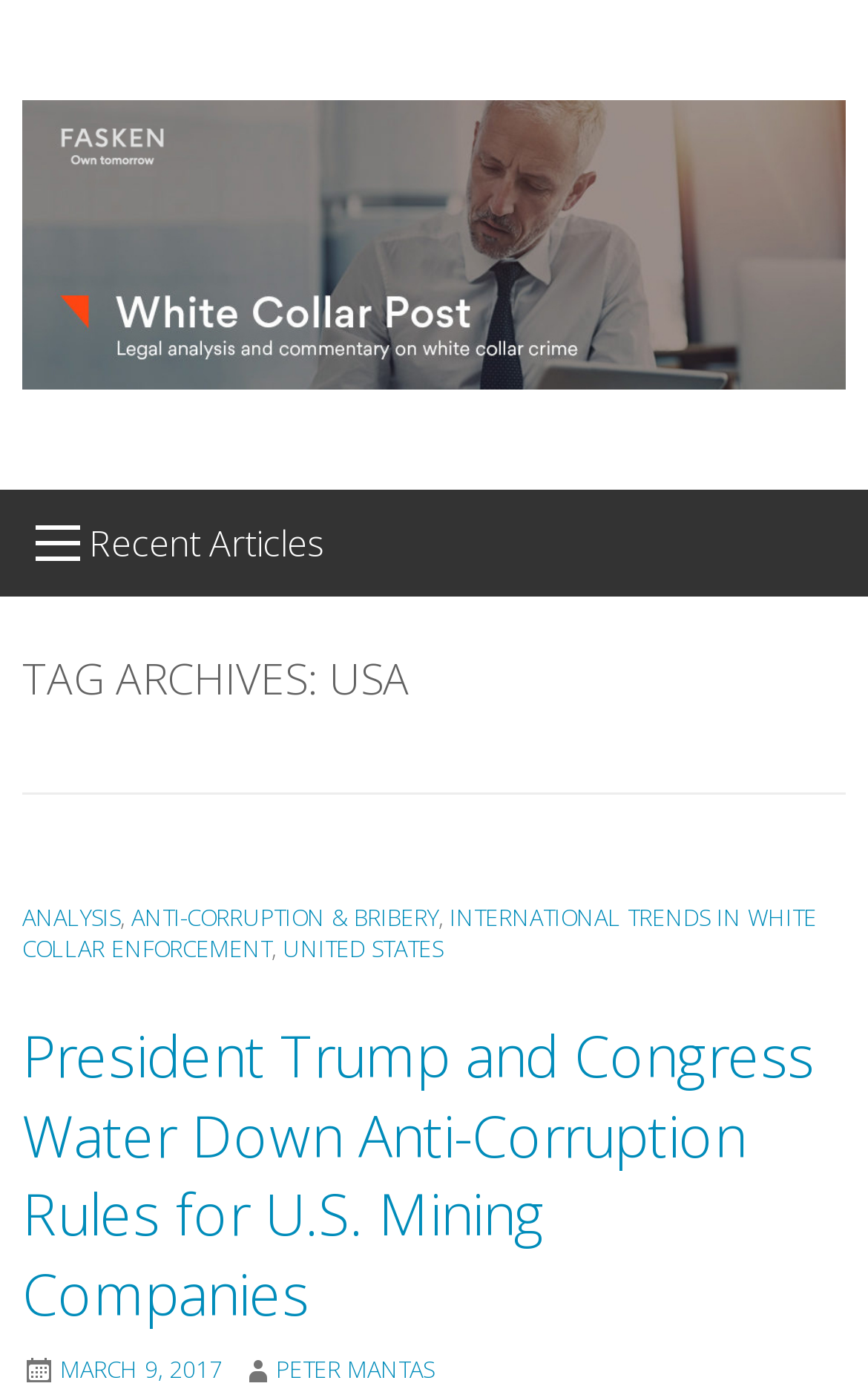Please identify the bounding box coordinates of the area I need to click to accomplish the following instruction: "read about TAG ARCHIVES: USA".

[0.026, 0.455, 0.974, 0.522]